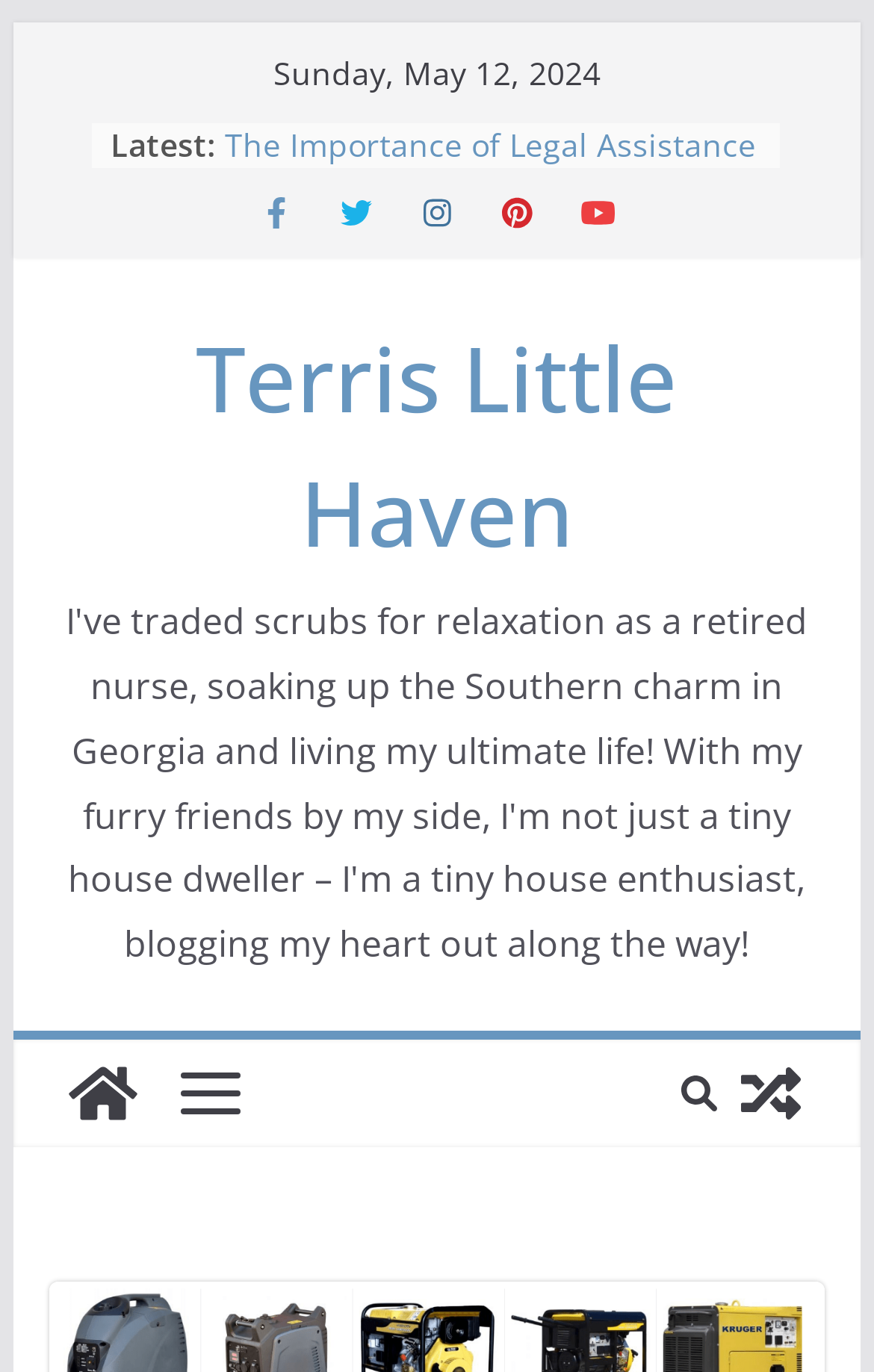Locate the bounding box of the UI element described in the following text: "title="View a random post"".

[0.821, 0.758, 0.944, 0.836]